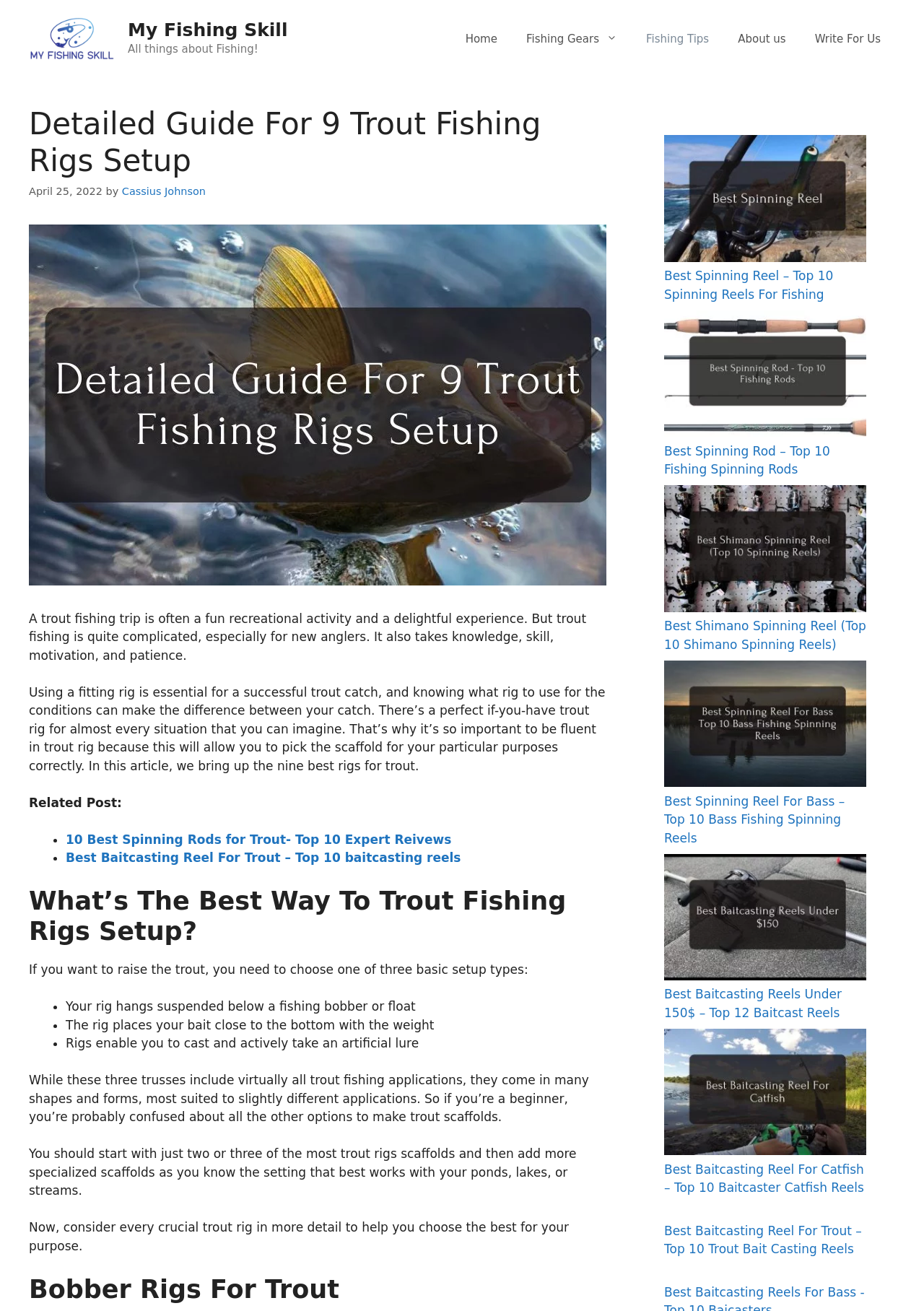Show the bounding box coordinates for the element that needs to be clicked to execute the following instruction: "Check the 'Related Post' section". Provide the coordinates in the form of four float numbers between 0 and 1, i.e., [left, top, right, bottom].

[0.031, 0.607, 0.132, 0.618]